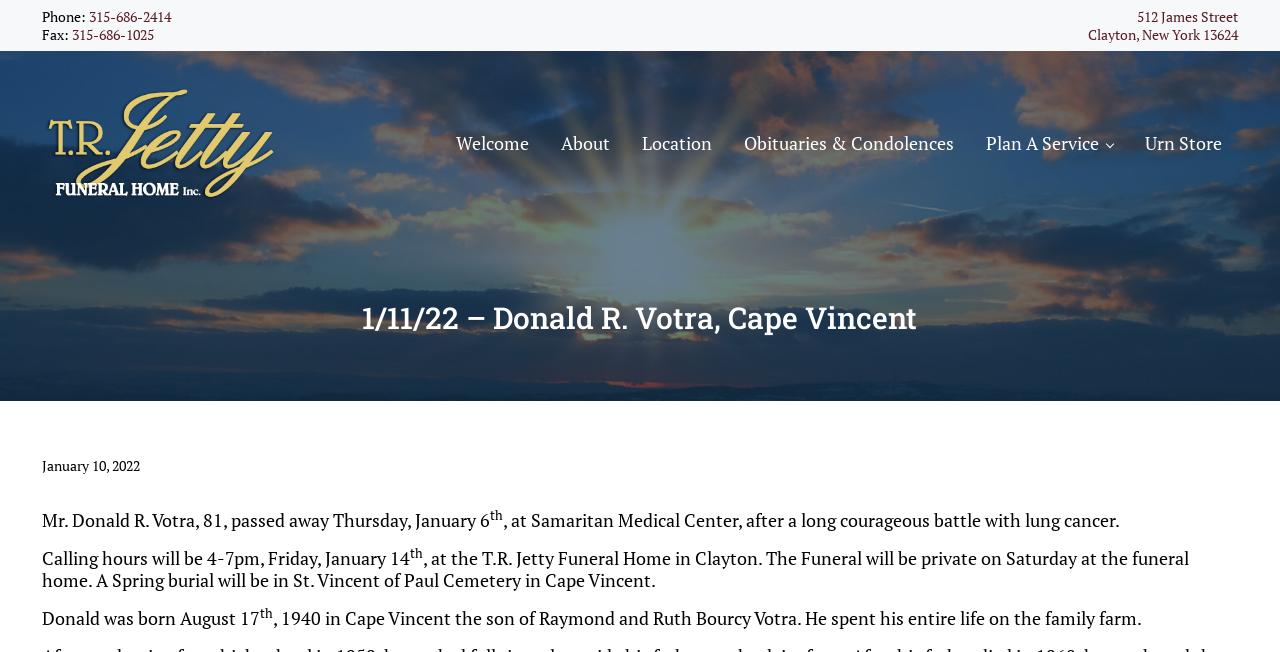Please extract the title of the webpage.

1/11/22 – Donald R. Votra, Cape Vincent